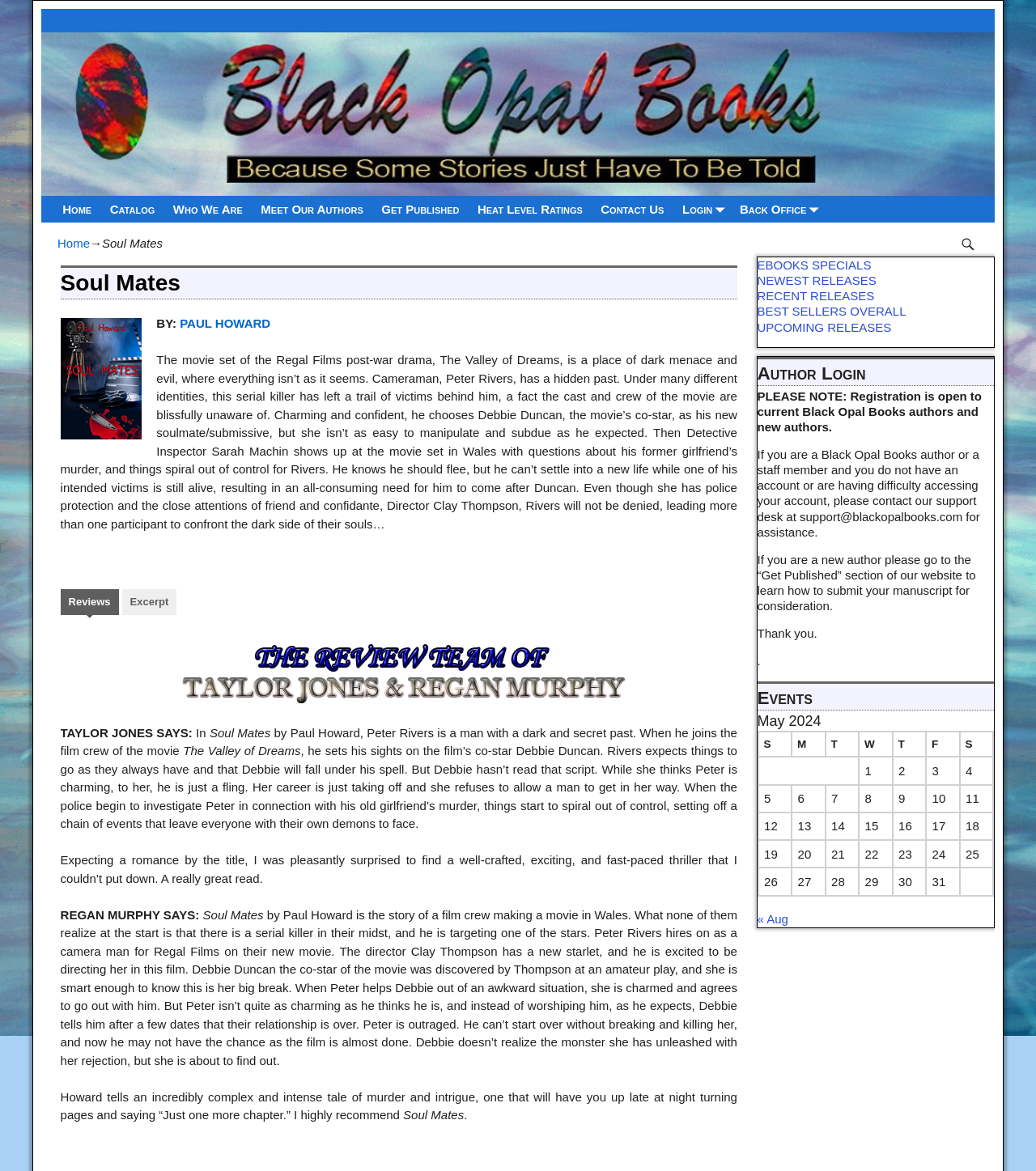Determine the bounding box coordinates of the section I need to click to execute the following instruction: "Search for a book". Provide the coordinates as four float numbers between 0 and 1, i.e., [left, top, right, bottom].

[0.919, 0.197, 0.947, 0.219]